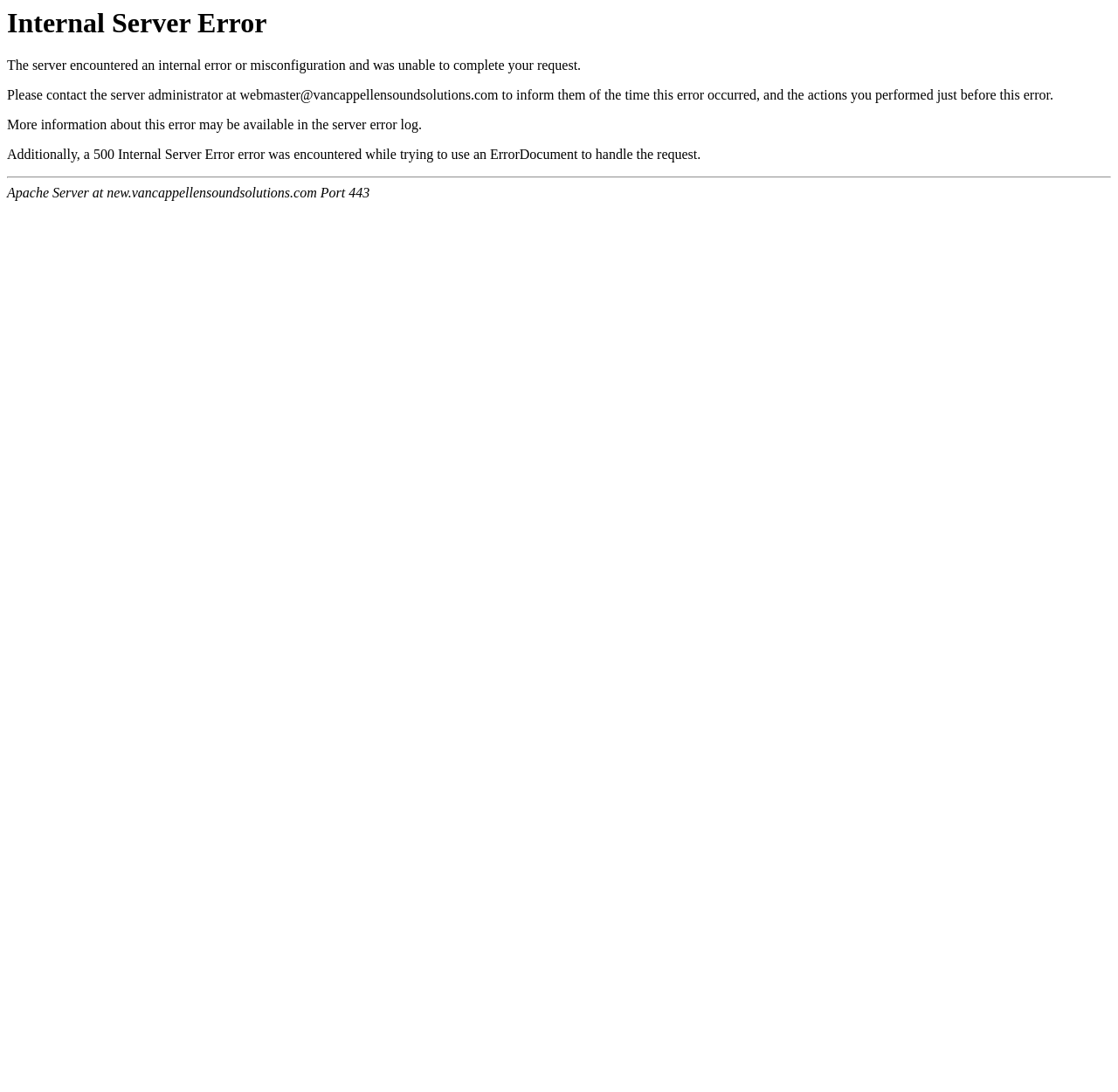Who should be contacted to report this error?
Provide a concise answer using a single word or phrase based on the image.

Server administrator